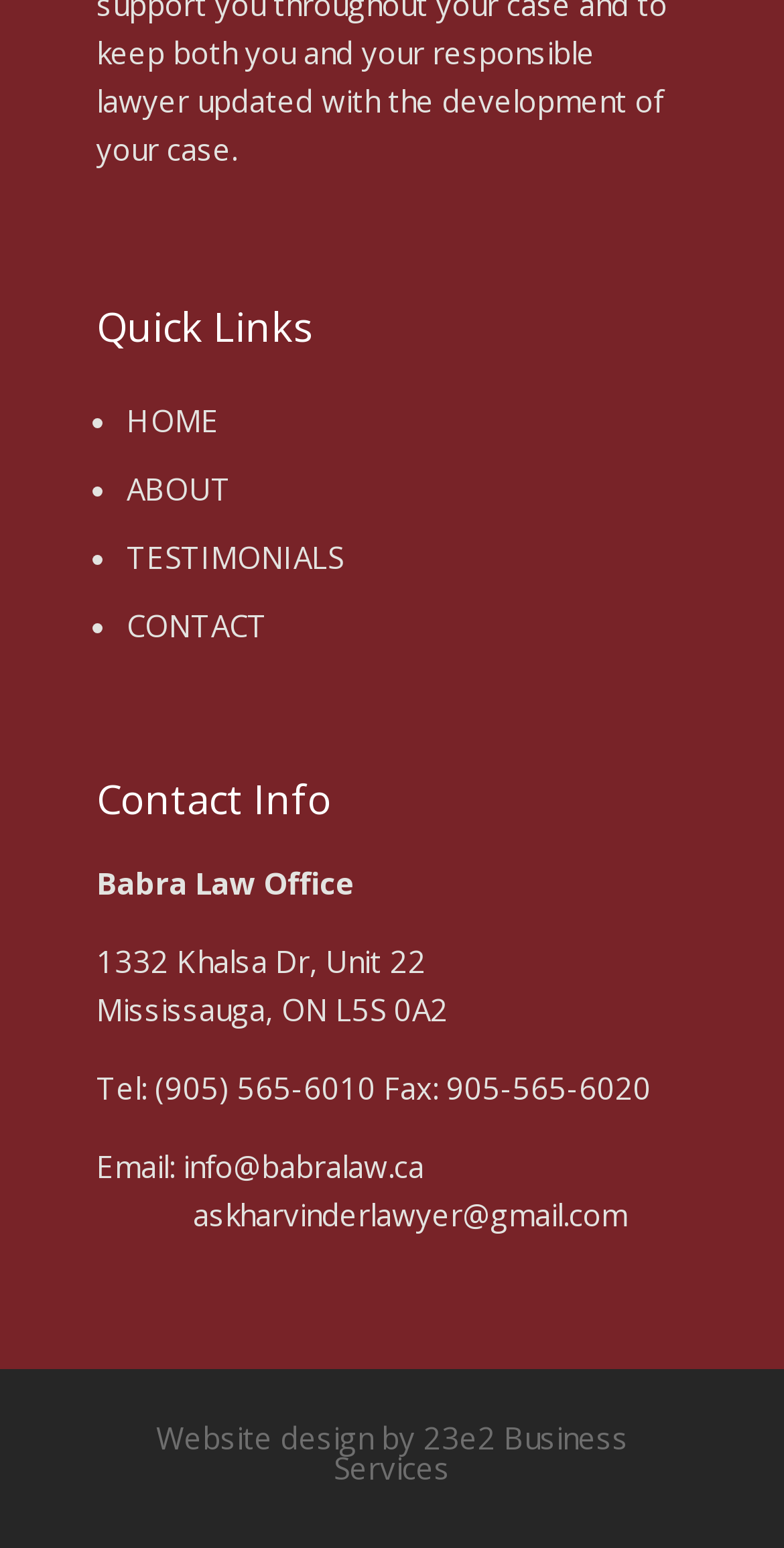Identify the bounding box for the UI element described as: "askharvinderlawyer@gmail.com". Ensure the coordinates are four float numbers between 0 and 1, formatted as [left, top, right, bottom].

[0.246, 0.771, 0.8, 0.797]